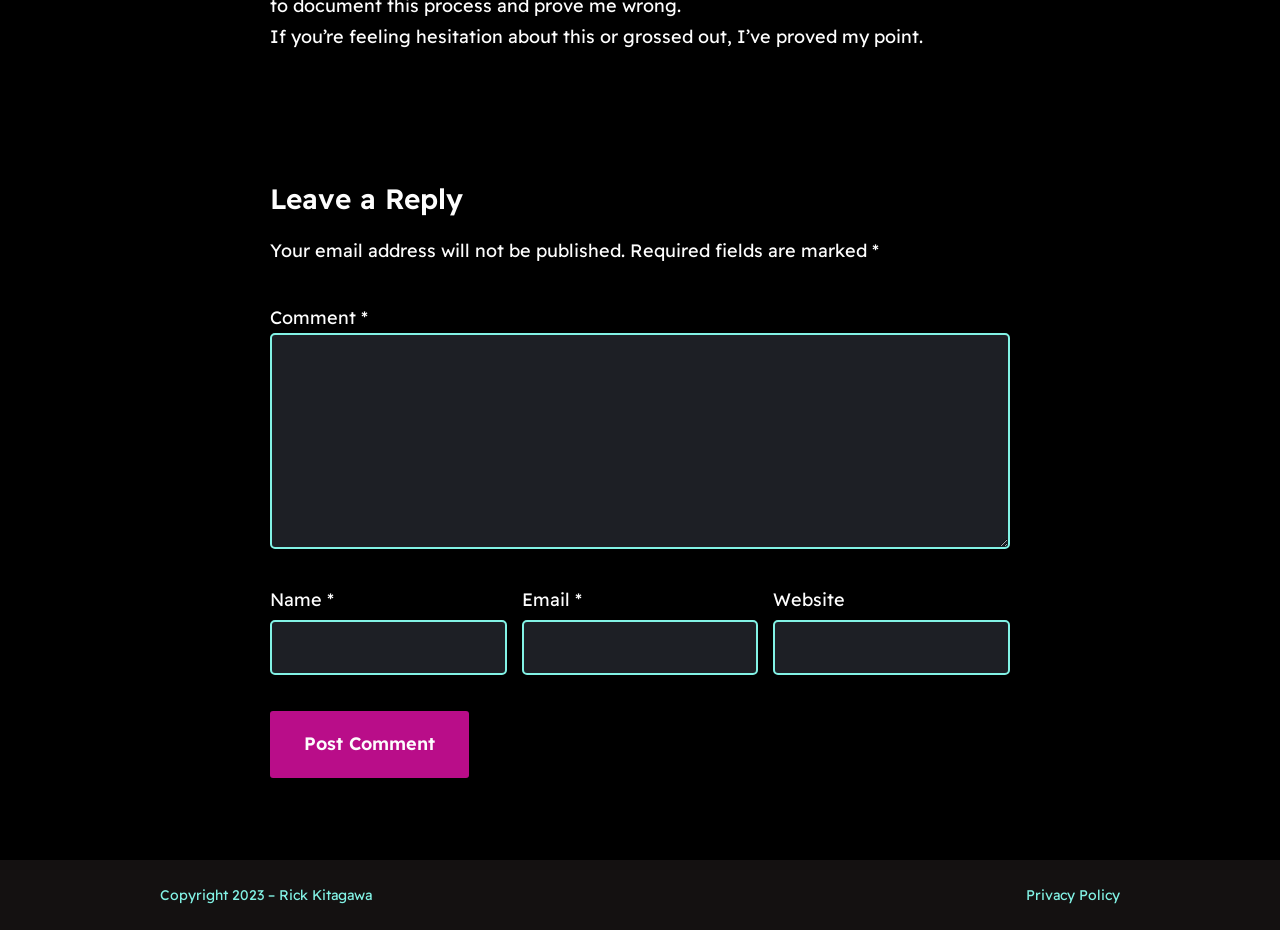Find and provide the bounding box coordinates for the UI element described with: "parent_node: Comment * name="d556b63898"".

[0.211, 0.358, 0.789, 0.591]